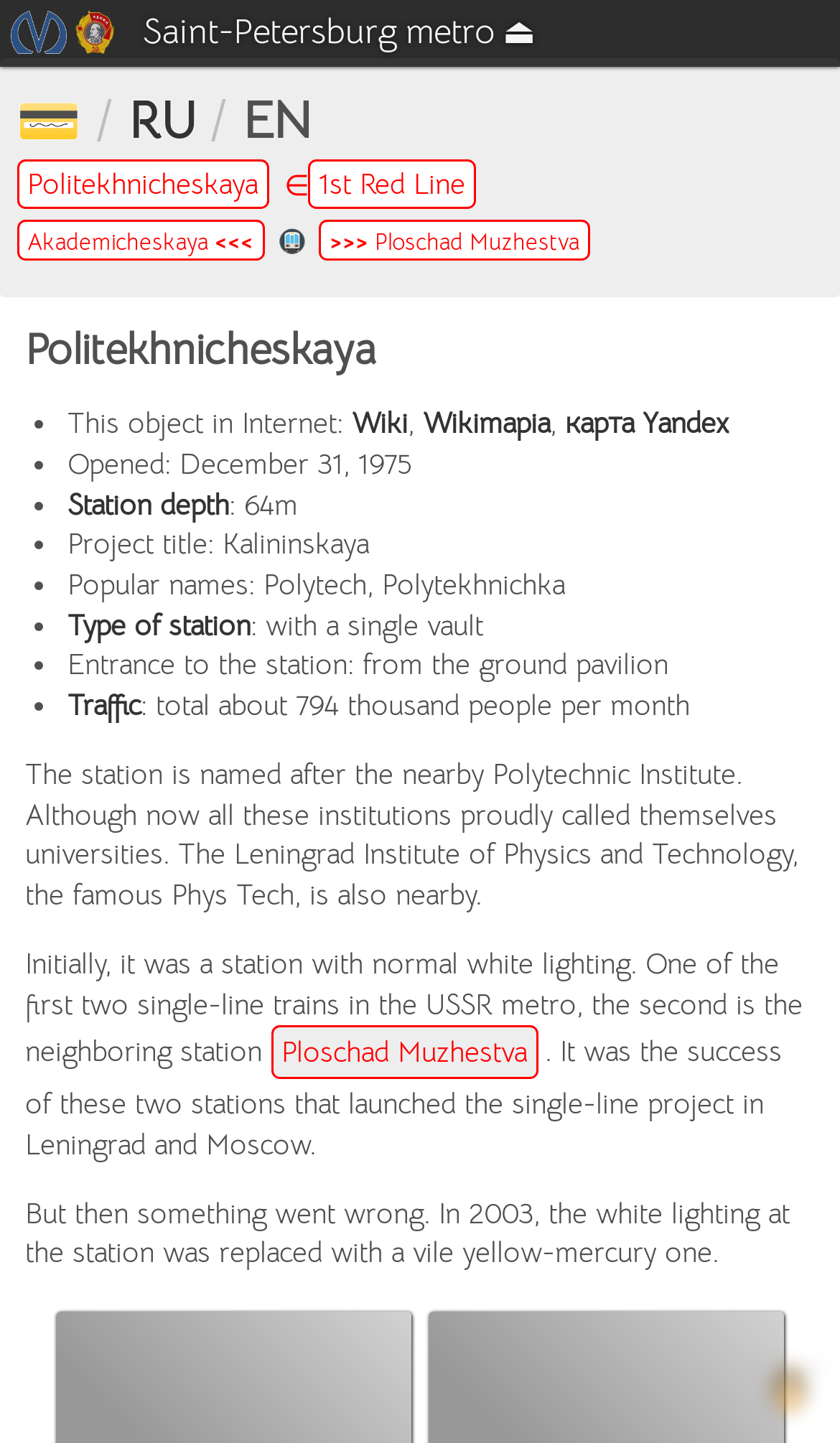Please specify the bounding box coordinates of the clickable section necessary to execute the following command: "Click the link to Saint-Petersburg metro".

[0.17, 0.006, 0.637, 0.037]